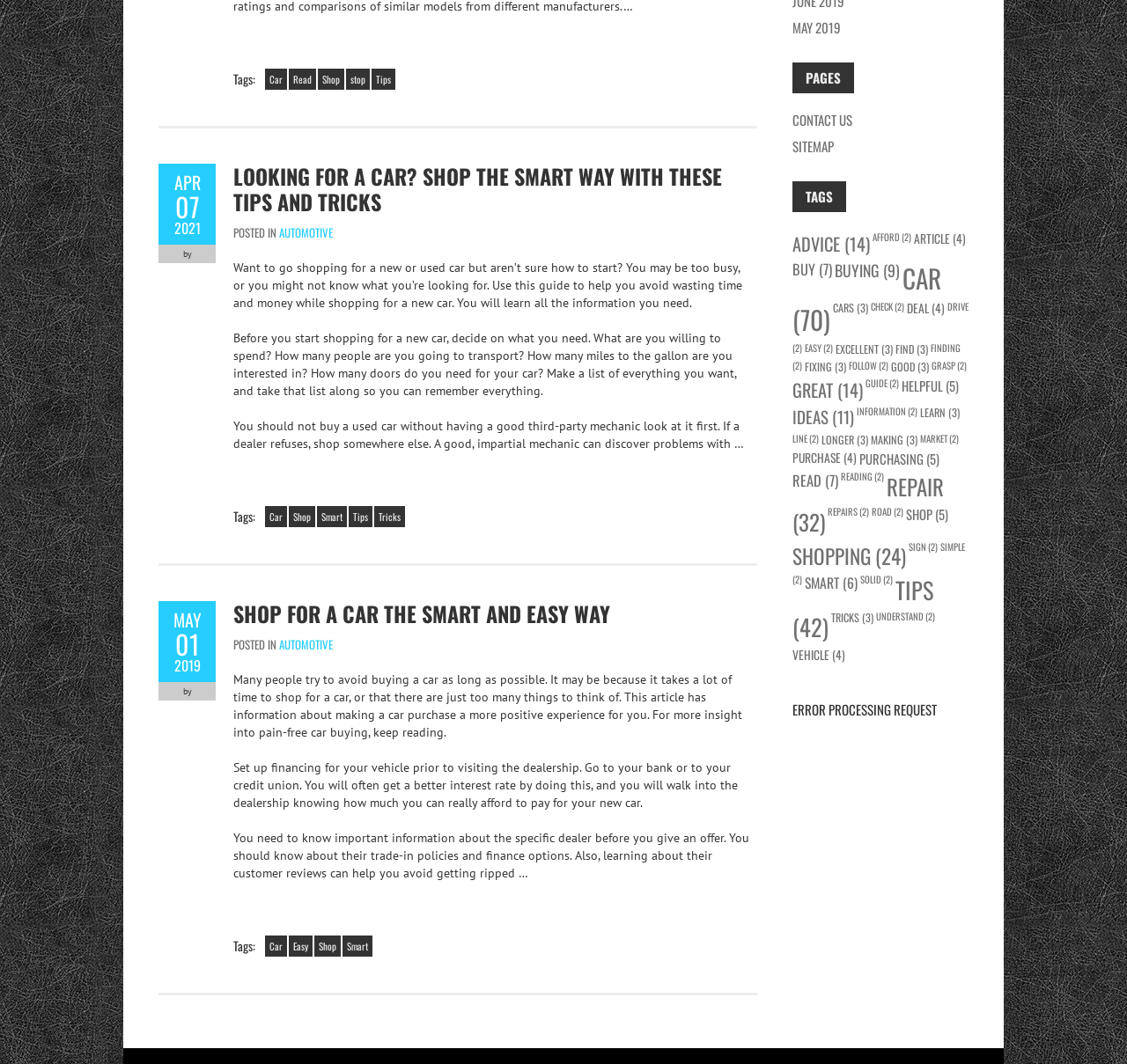Determine the bounding box of the UI element mentioned here: "Car". The coordinates must be in the format [left, top, right, bottom] with values ranging from 0 to 1.

[0.235, 0.475, 0.255, 0.495]